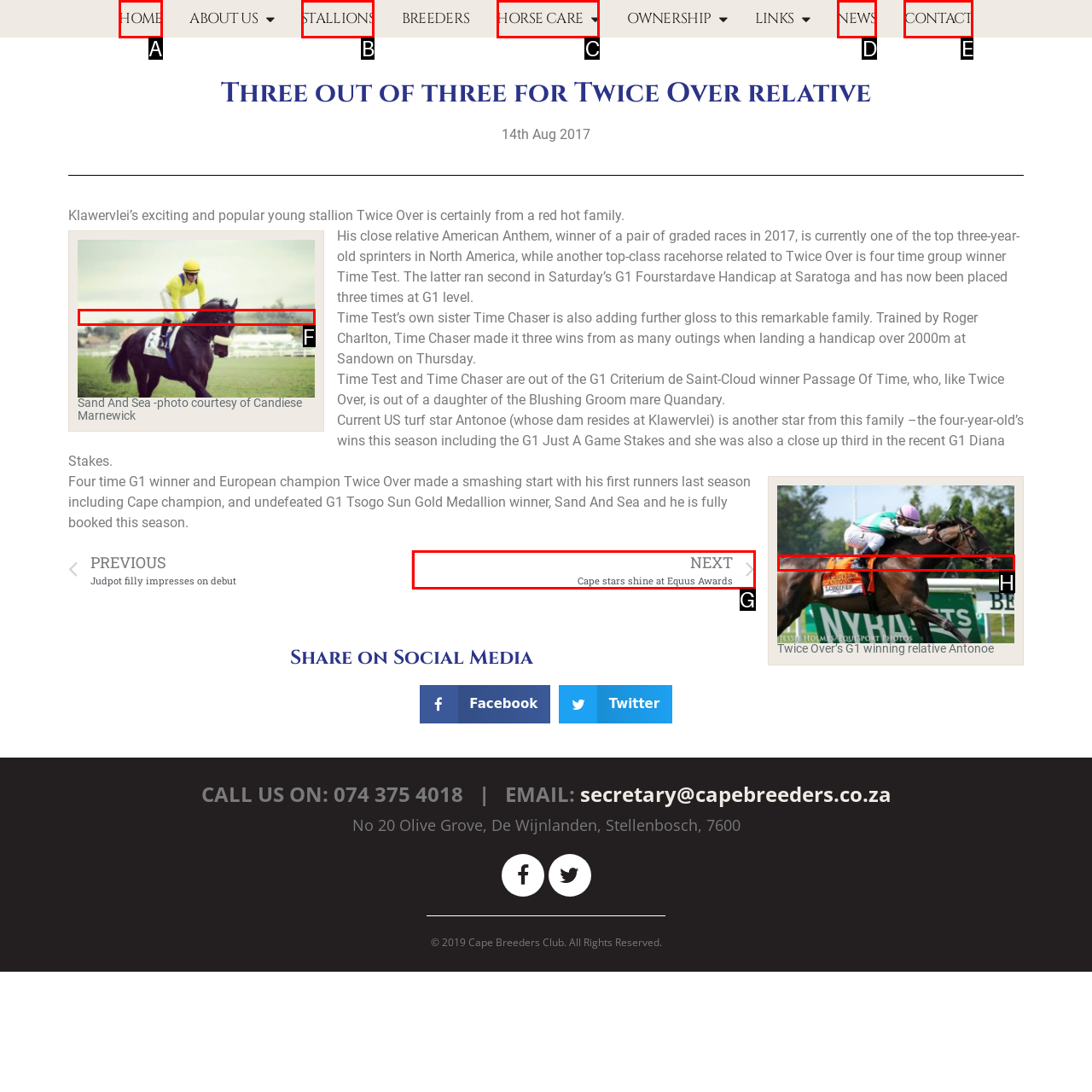Match the following description to the correct HTML element: NEWS Indicate your choice by providing the letter.

D